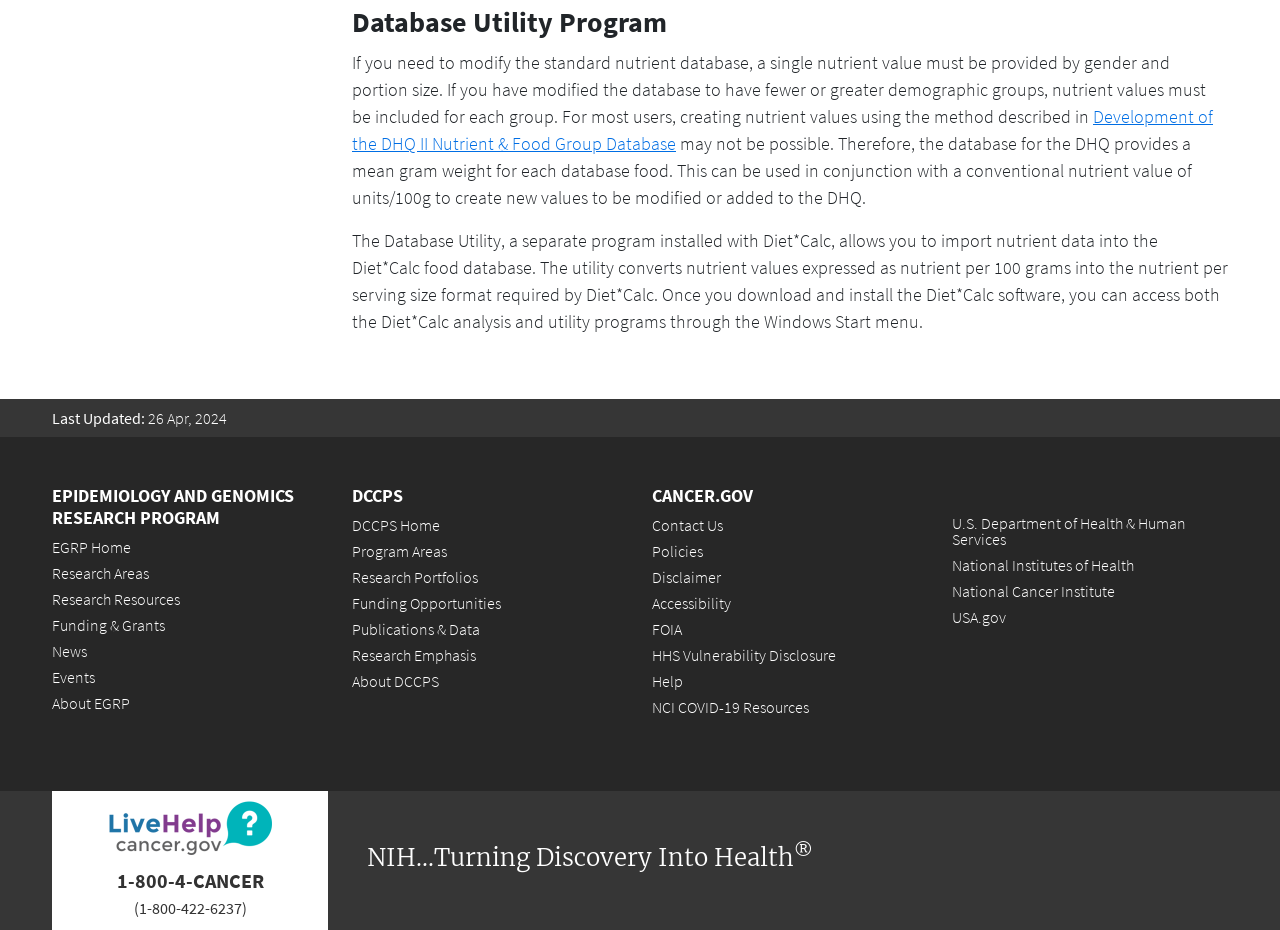Locate the bounding box coordinates of the element's region that should be clicked to carry out the following instruction: "Click the 'EGRP Home' link". The coordinates need to be four float numbers between 0 and 1, i.e., [left, top, right, bottom].

[0.041, 0.577, 0.102, 0.598]